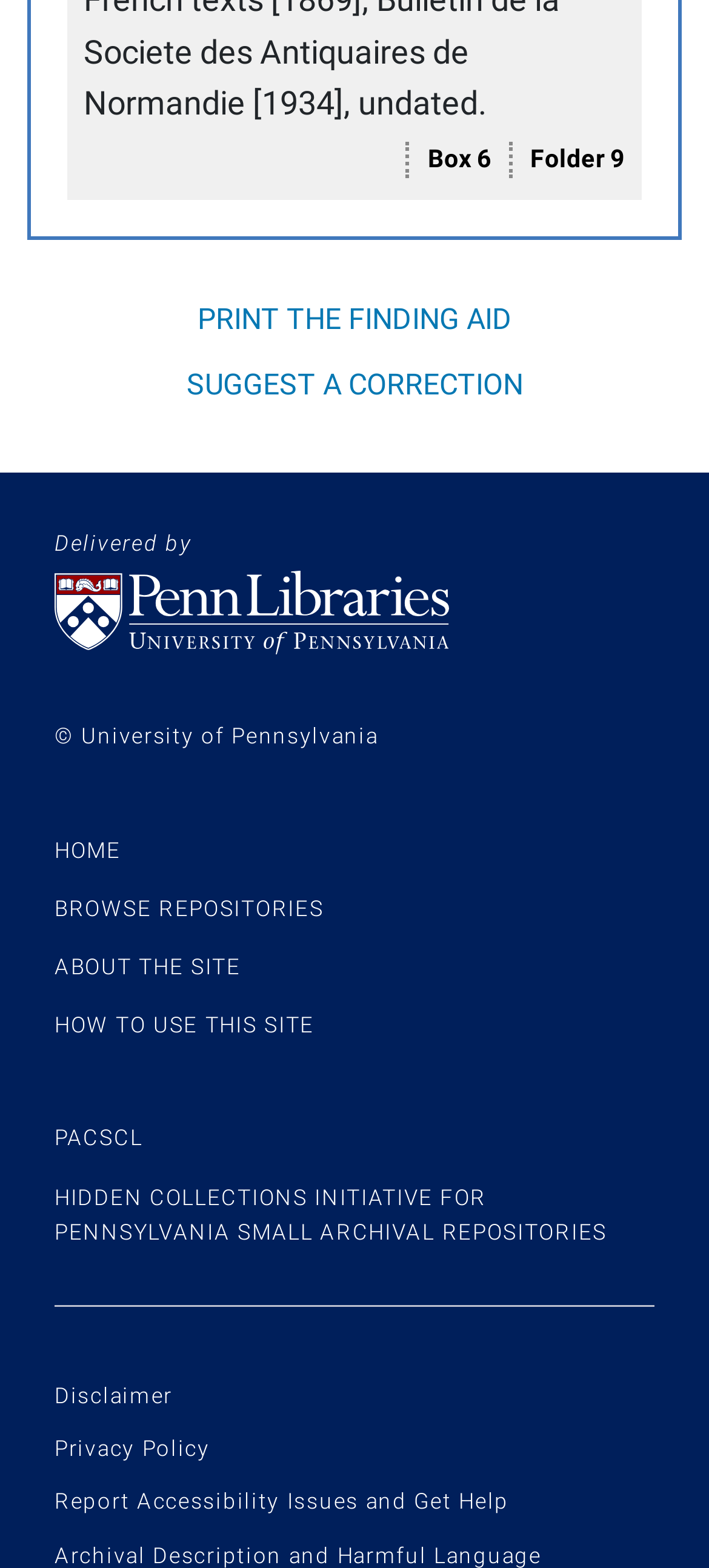How many links are there in the footer?
Using the image provided, answer with just one word or phrase.

9